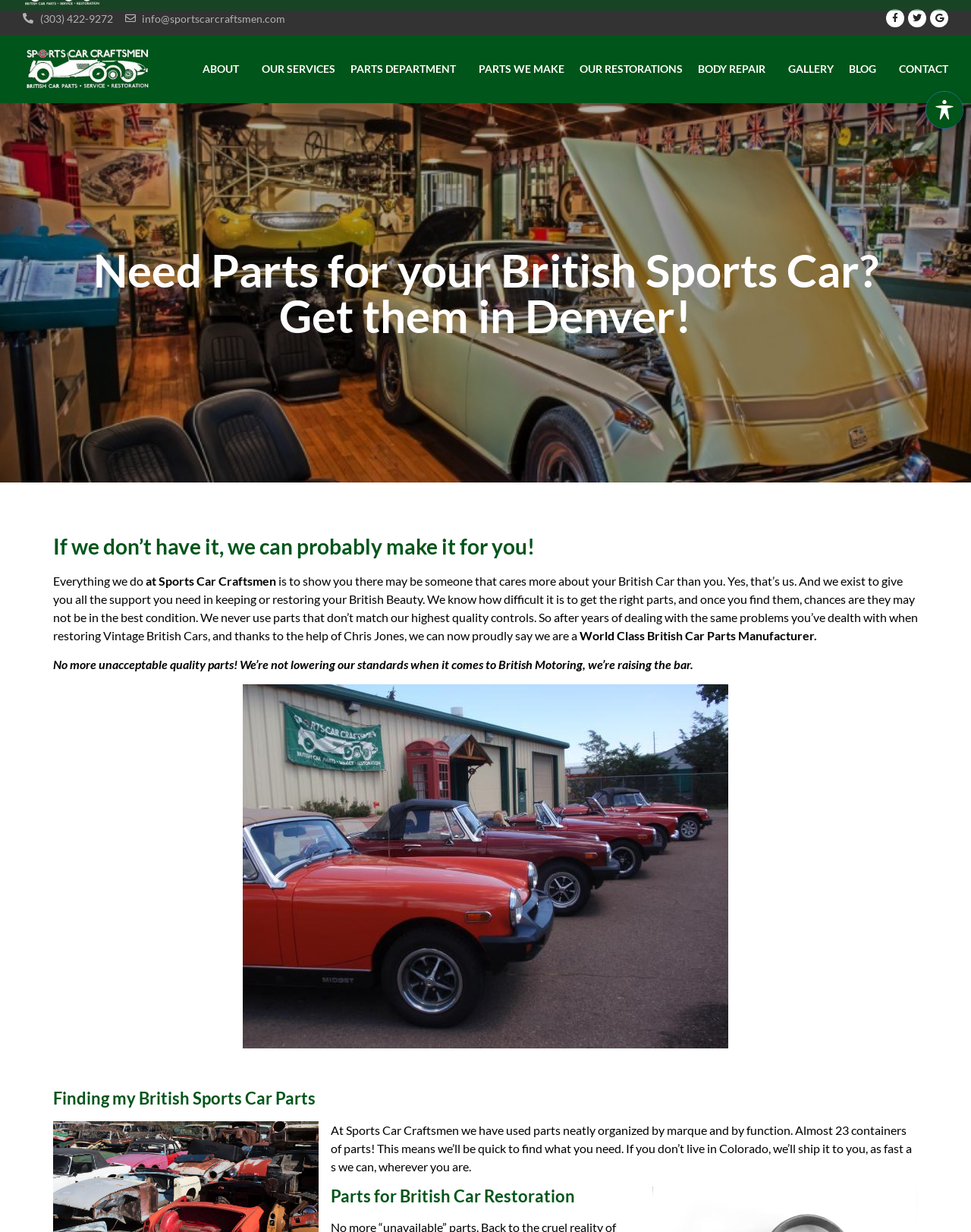Please provide a one-word or short phrase answer to the question:
What is the phone number of Sports Car Craftsmen?

(303) 422-9272